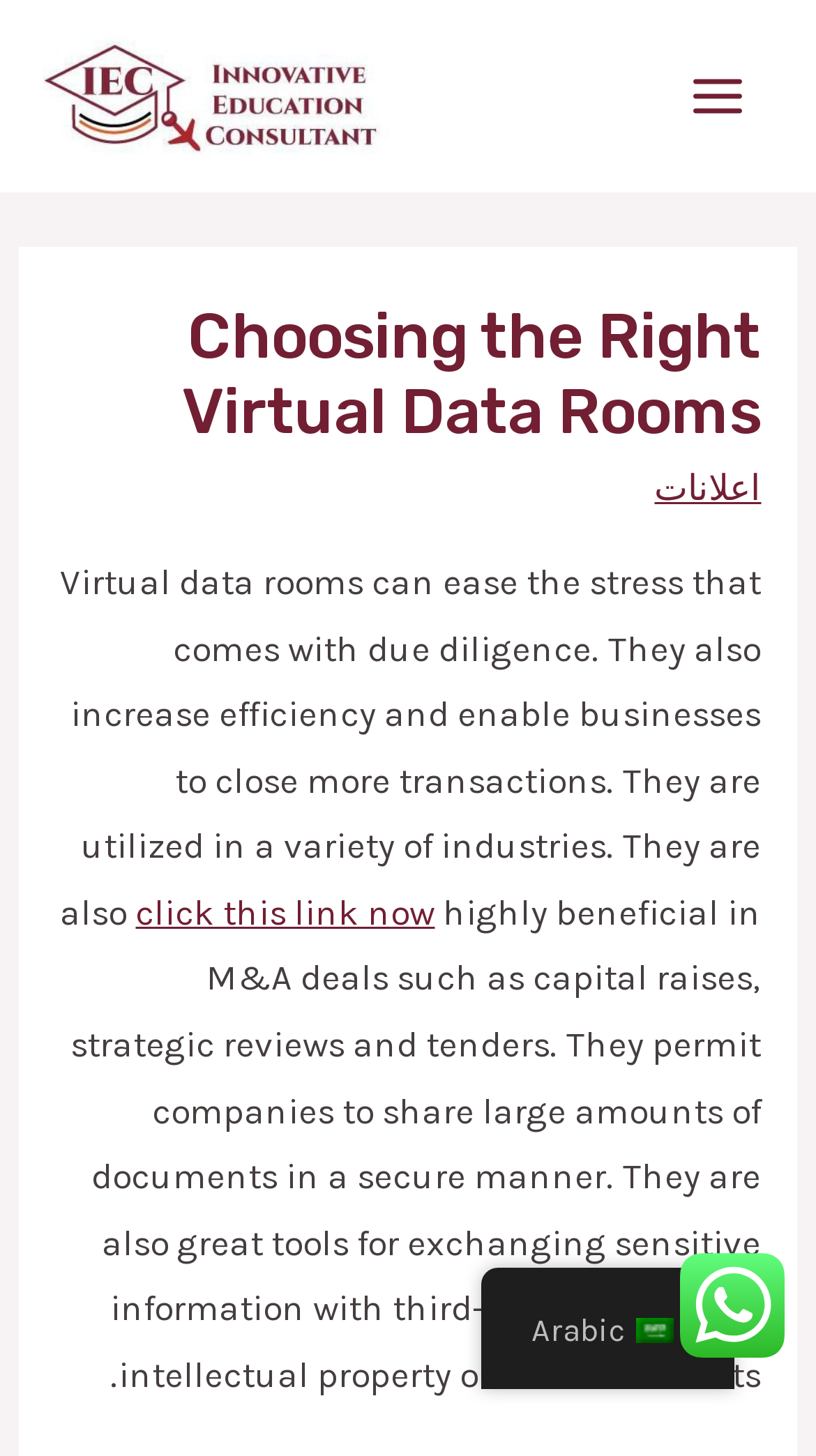Summarize the contents and layout of the webpage in detail.

The webpage is about choosing the right virtual data rooms, with a focus on their benefits in easing stress and increasing efficiency during due diligence. At the top right corner, there is a "MAIN MENU" button, accompanied by a small image. On the top left, there is a link to "IEC" with an associated image. 

Below the top section, there is a header area that spans almost the entire width of the page. Within this header, the main title "Choosing the Right Virtual Data Rooms" is prominently displayed. To the right of the title, there is a link to "اعلانات". 

The main content of the page is a block of text that occupies most of the page's width. The text explains the advantages of virtual data rooms, including their ability to increase efficiency, enable businesses to close more transactions, and facilitate secure document sharing. There is a link within the text, "click this link now", which is positioned about one-third of the way down the page. The text continues below the link, discussing the benefits of virtual data rooms in M&A deals and exchanging sensitive information.

At the bottom of the page, there are two elements: a link to "ar Arabic" on the left, accompanied by a small image, and a standalone image on the right.